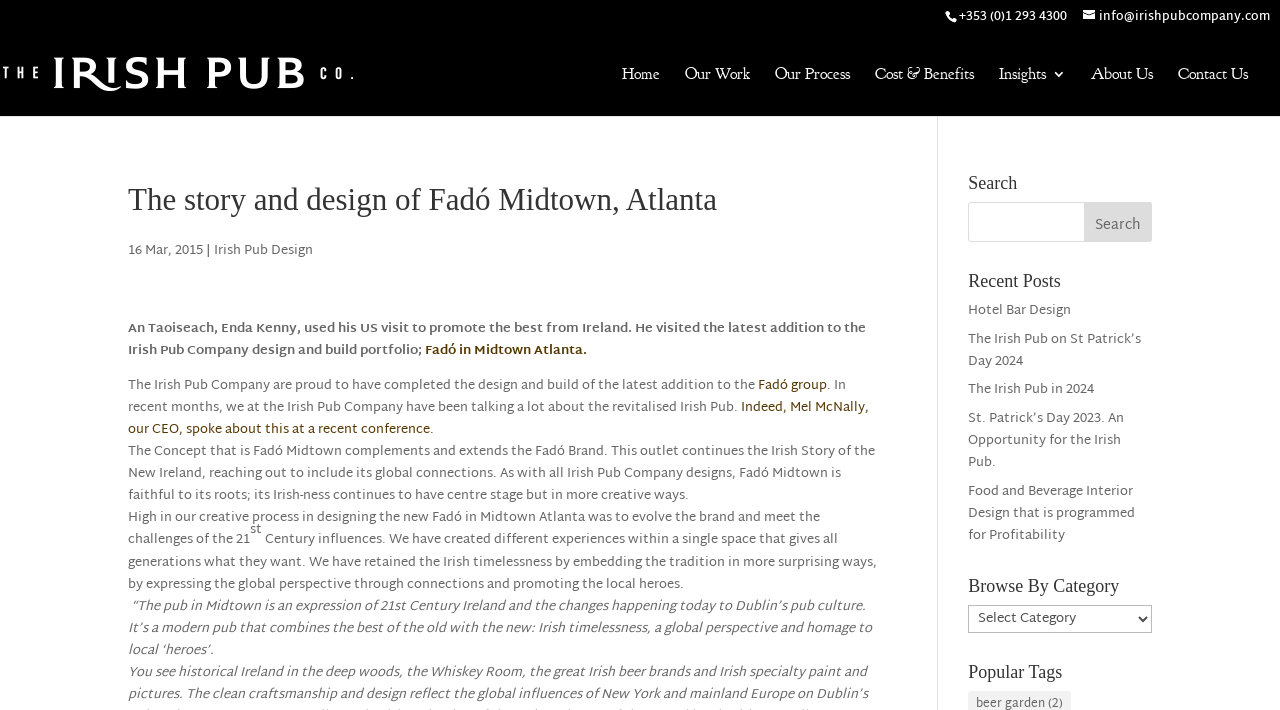Provide the bounding box coordinates for the UI element that is described as: "Fadó in Midtown Atlanta.".

[0.332, 0.477, 0.459, 0.511]